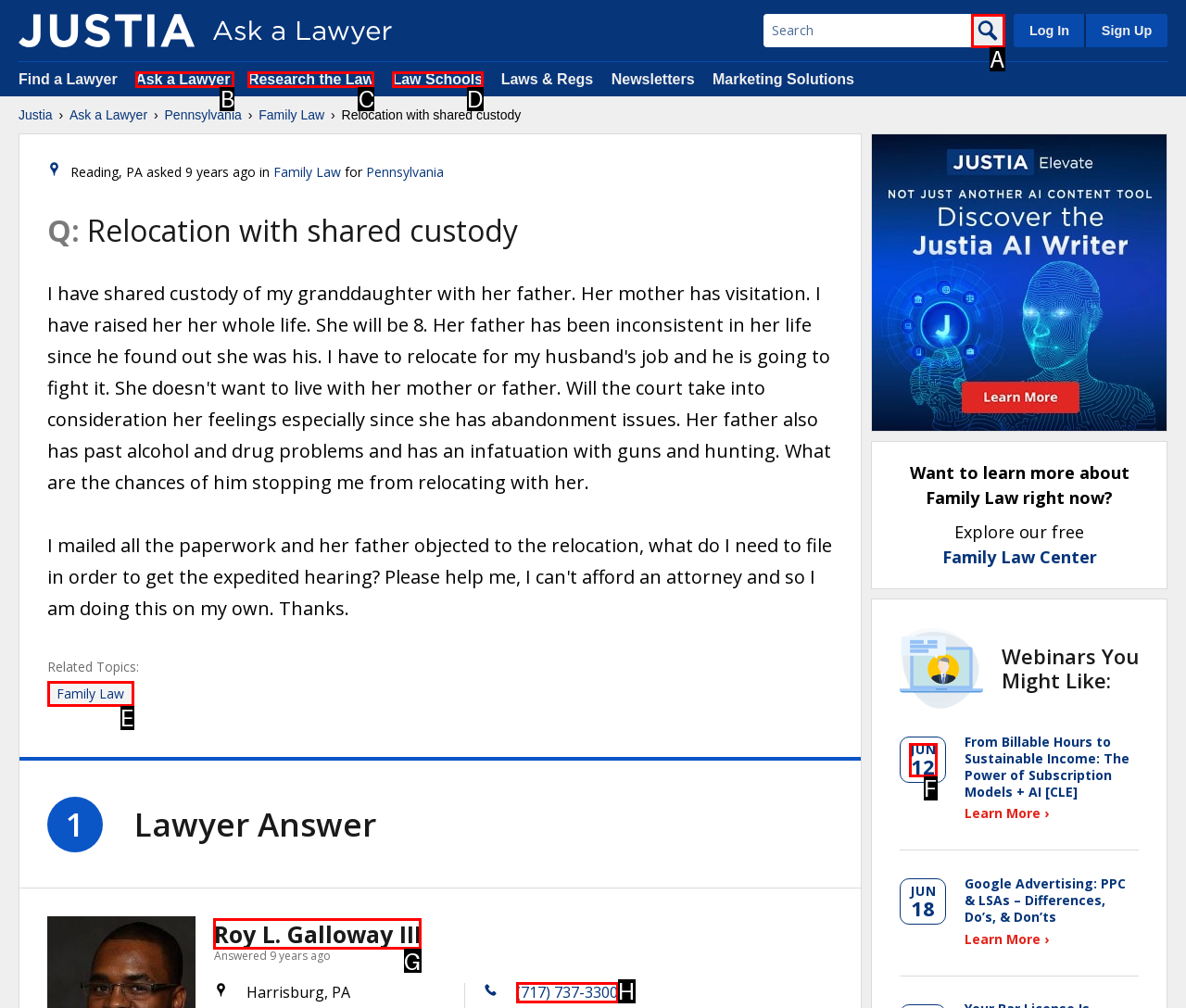Which option should be clicked to execute the task: Read the answer from Roy L. Galloway III?
Reply with the letter of the chosen option.

G